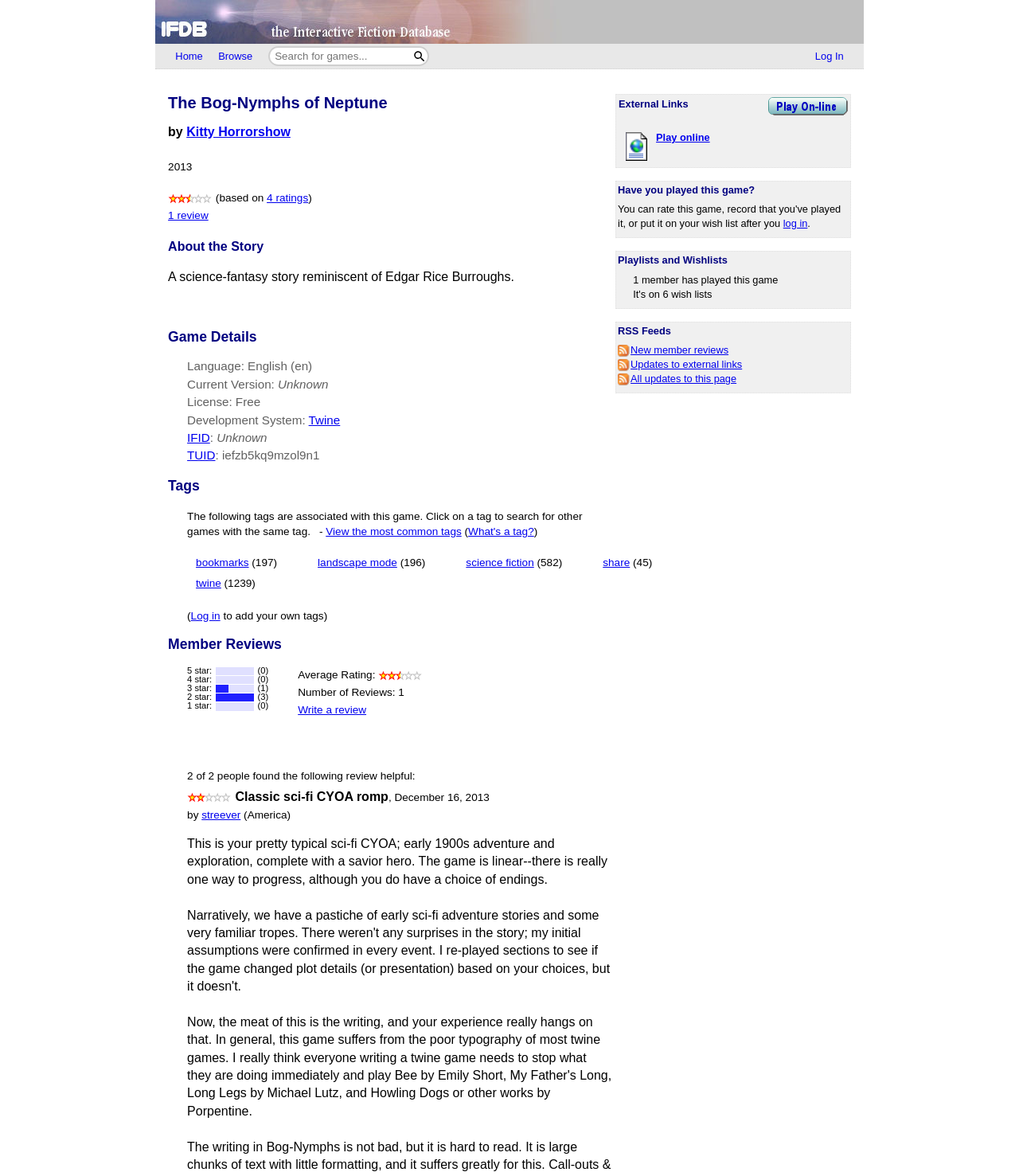What is the name of the game?
Using the visual information, respond with a single word or phrase.

The Bog-Nymphs of Neptune